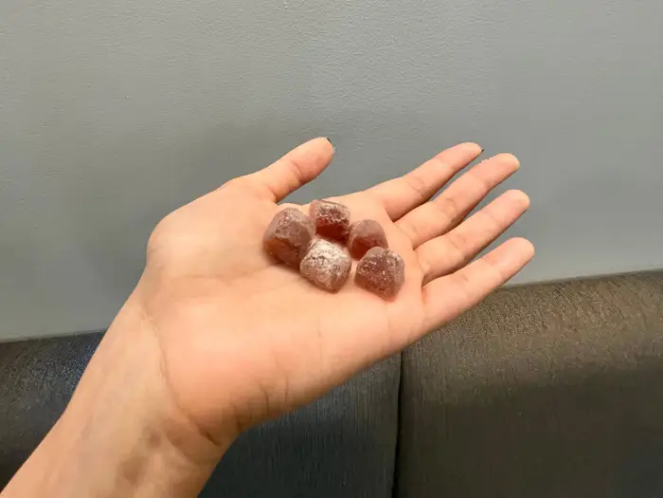What is the significance of magic mushrooms?
Using the image, provide a concise answer in one word or a short phrase.

Psychoactive properties